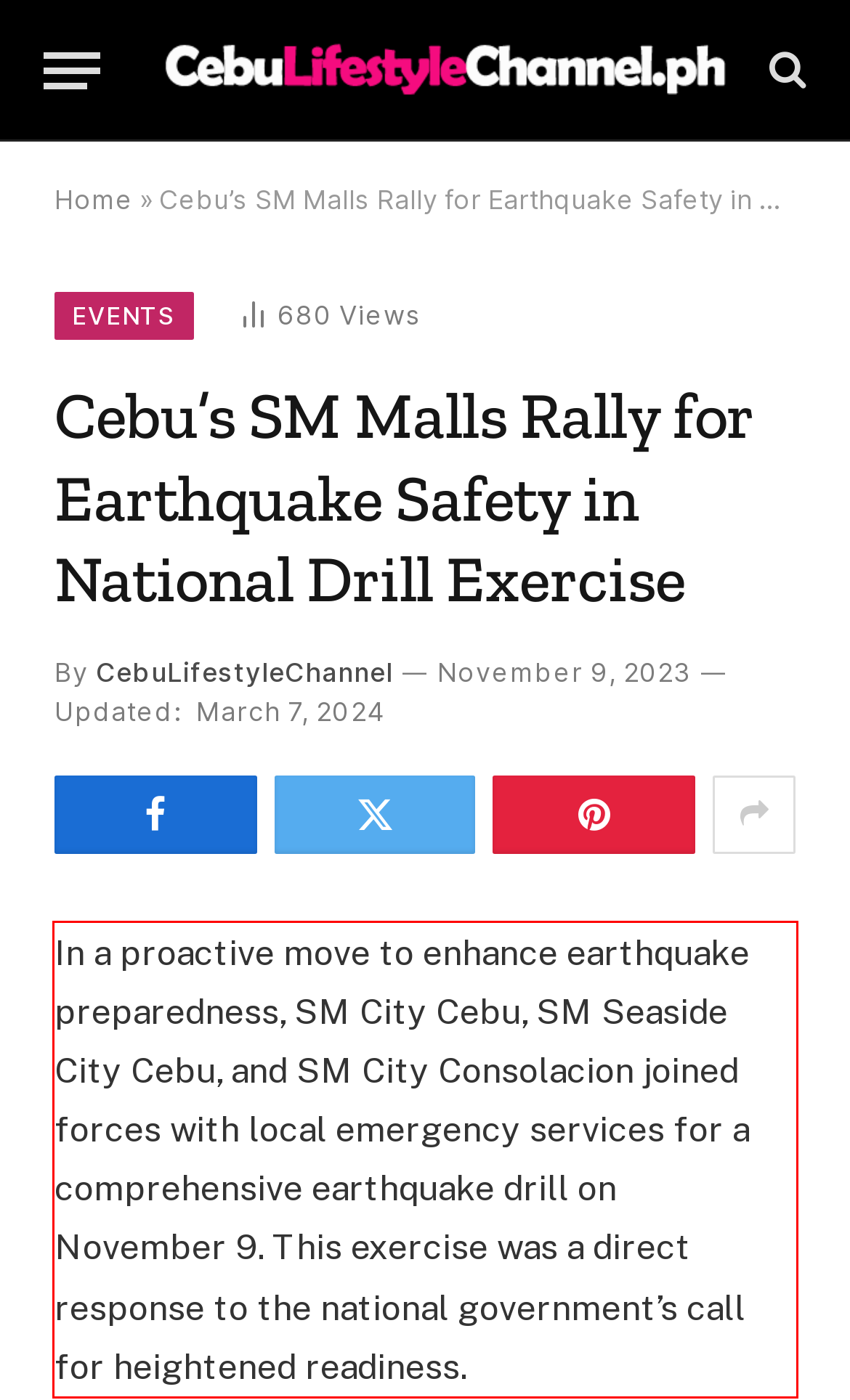Examine the webpage screenshot, find the red bounding box, and extract the text content within this marked area.

In a proactive move to enhance earthquake preparedness, SM City Cebu, SM Seaside City Cebu, and SM City Consolacion joined forces with local emergency services for a comprehensive earthquake drill on November 9. This exercise was a direct response to the national government’s call for heightened readiness.